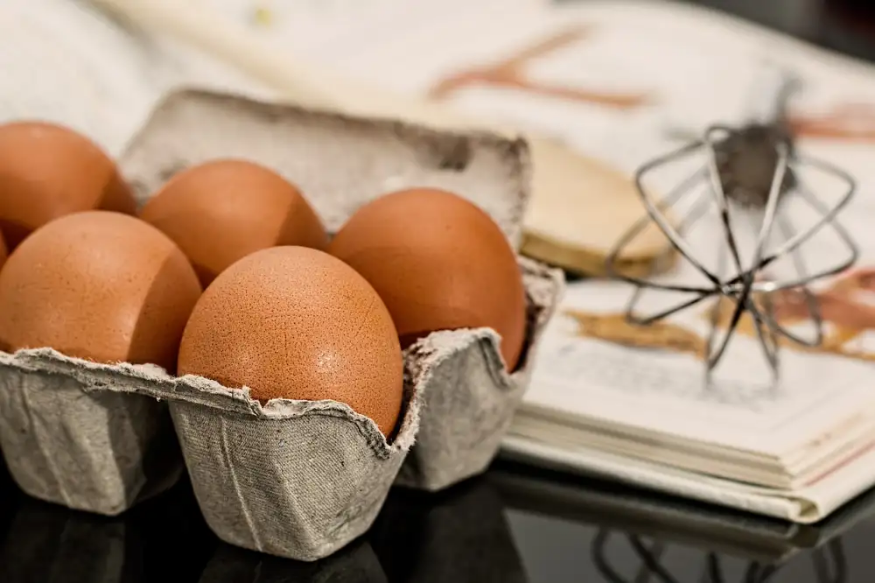Produce a meticulous caption for the image.

The image showcases a humble yet essential ingredient in many kitchens—six brown eggs nestled snugly in a light cardboard carton. The scene is set against a backdrop of culinary activity, with an open cookbook partially visible, displaying handwritten recipes and techniques. Next to the eggs, a metal whisk rests, hinting at the preparation of a delicious meal likely centered around these versatile ingredients. This visual captures the essence of cooking, emphasizing both simplicity and the joy of creating delightful dishes, seamlessly aligning with the theme of effortless keto recipes.